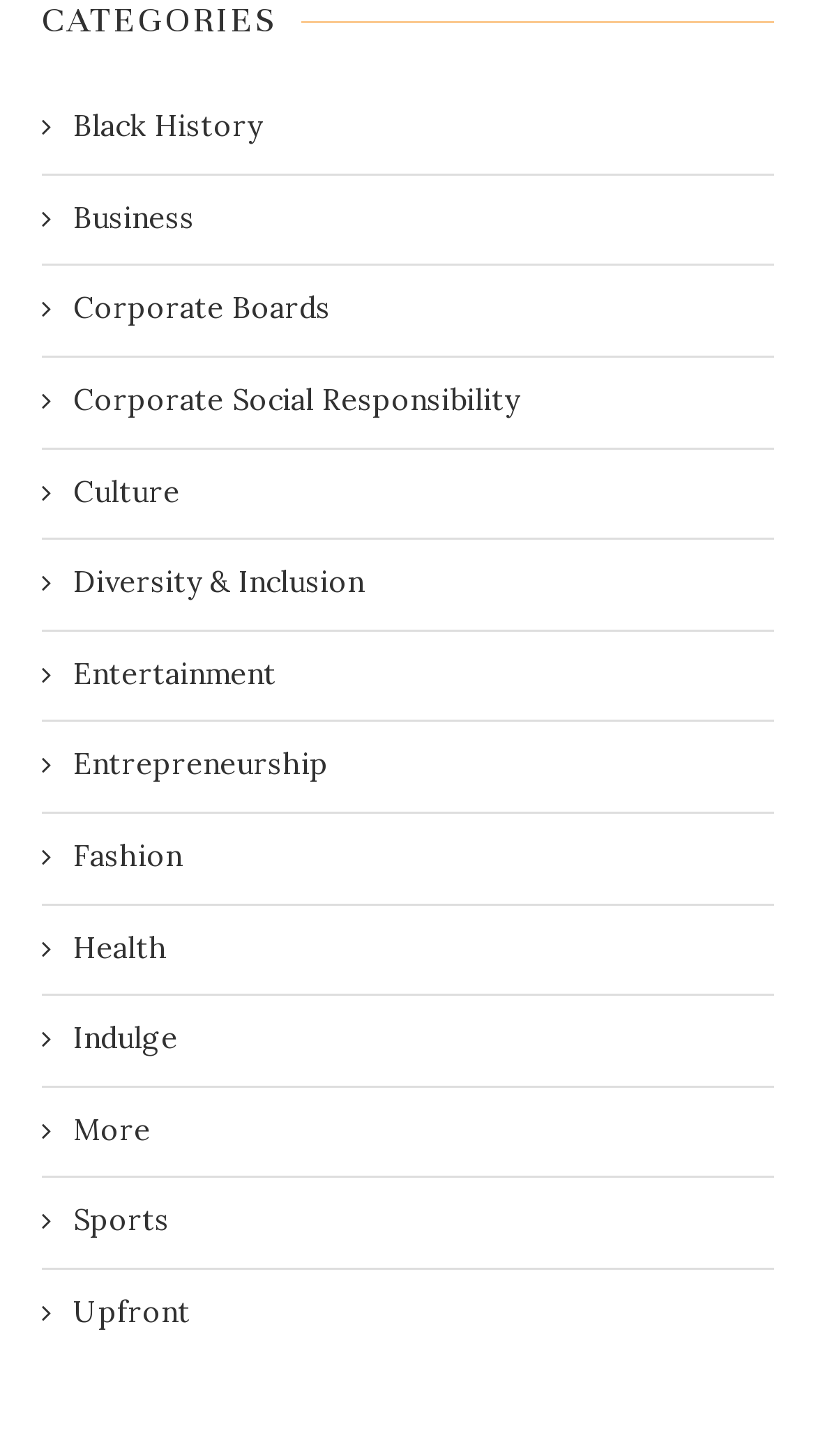Please identify the bounding box coordinates of the element on the webpage that should be clicked to follow this instruction: "Explore Black History". The bounding box coordinates should be given as four float numbers between 0 and 1, formatted as [left, top, right, bottom].

[0.051, 0.074, 0.944, 0.102]